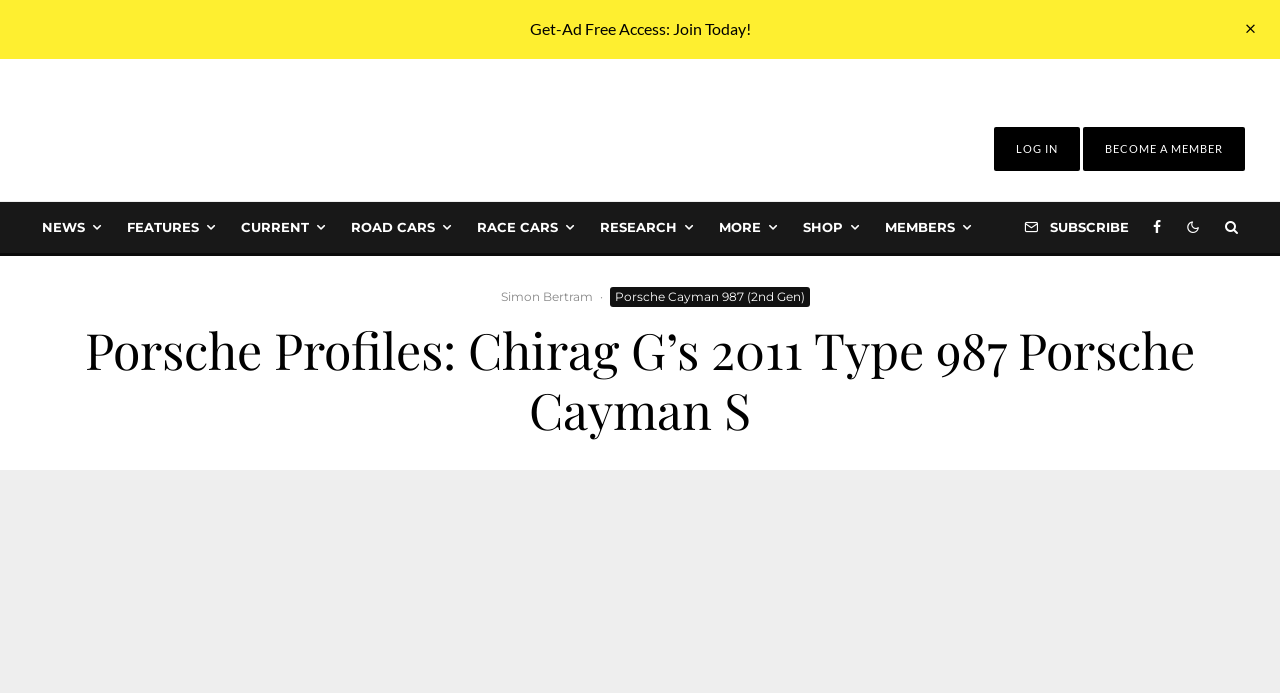Please identify the bounding box coordinates of the clickable element to fulfill the following instruction: "Check out the features section". The coordinates should be four float numbers between 0 and 1, i.e., [left, top, right, bottom].

[0.09, 0.291, 0.179, 0.365]